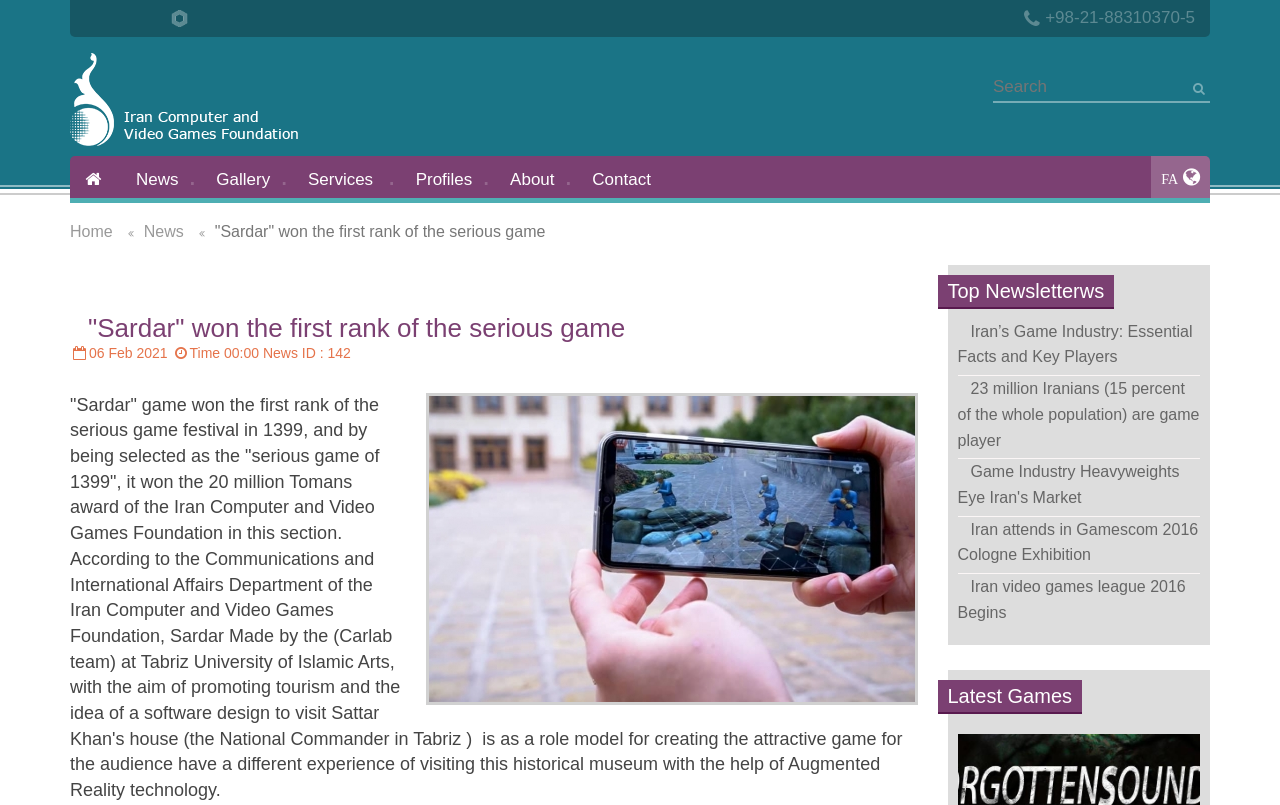Identify the bounding box coordinates of the element to click to follow this instruction: 'Search for something'. Ensure the coordinates are four float values between 0 and 1, provided as [left, top, right, bottom].

[0.776, 0.091, 0.945, 0.128]